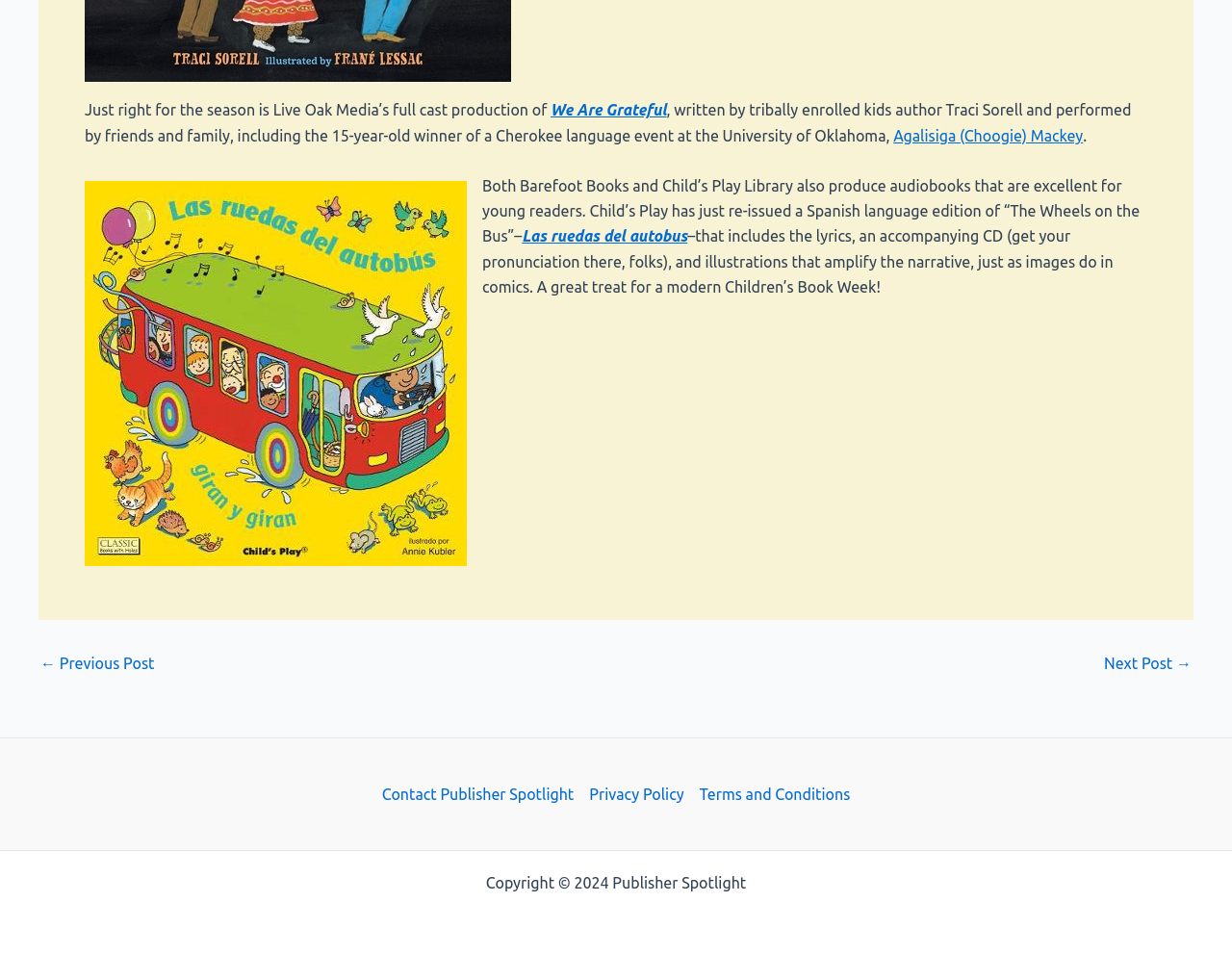What is the year of the copyright?
Please give a detailed answer to the question using the information shown in the image.

The year of the copyright is 2024, which is mentioned at the bottom of the webpage as 'Copyright © 2024 Publisher Spotlight'.